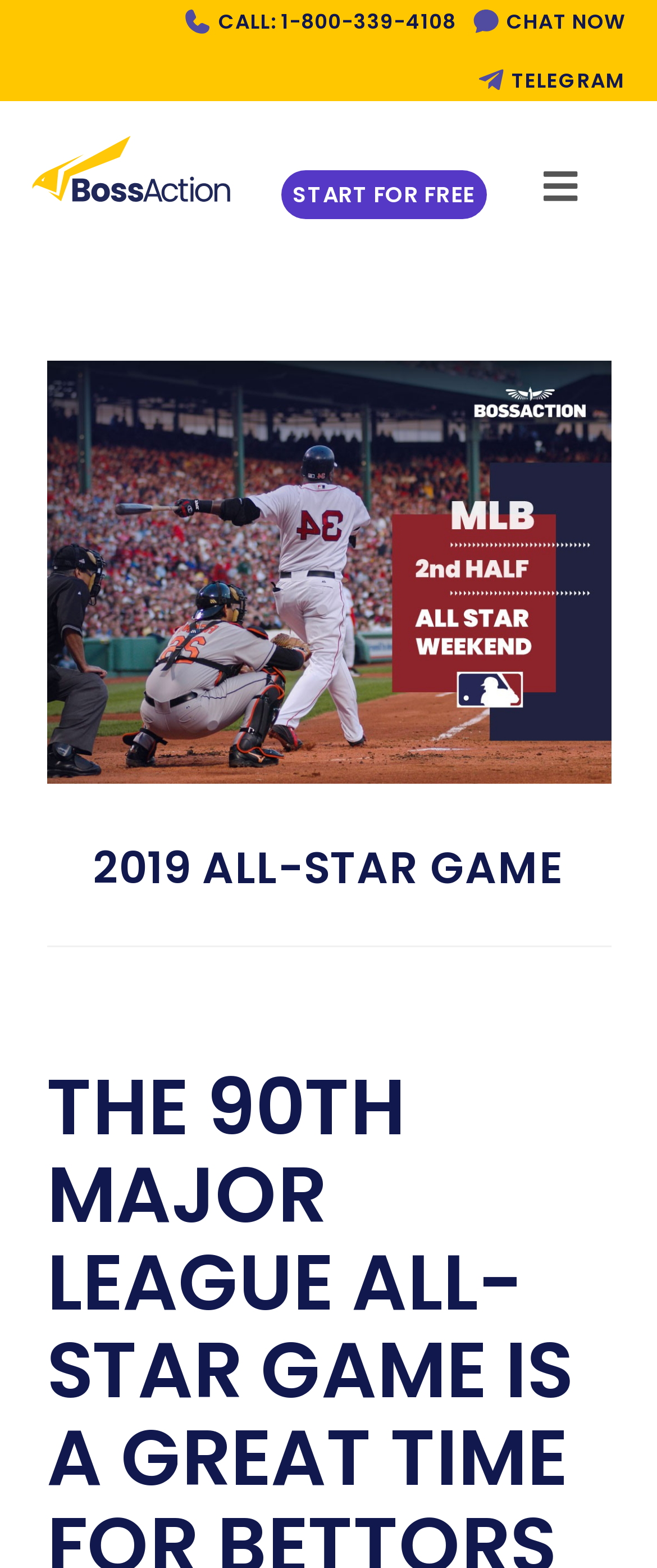What is the event being referred to on the webpage?
Based on the image, give a one-word or short phrase answer.

2019 All-Star Game